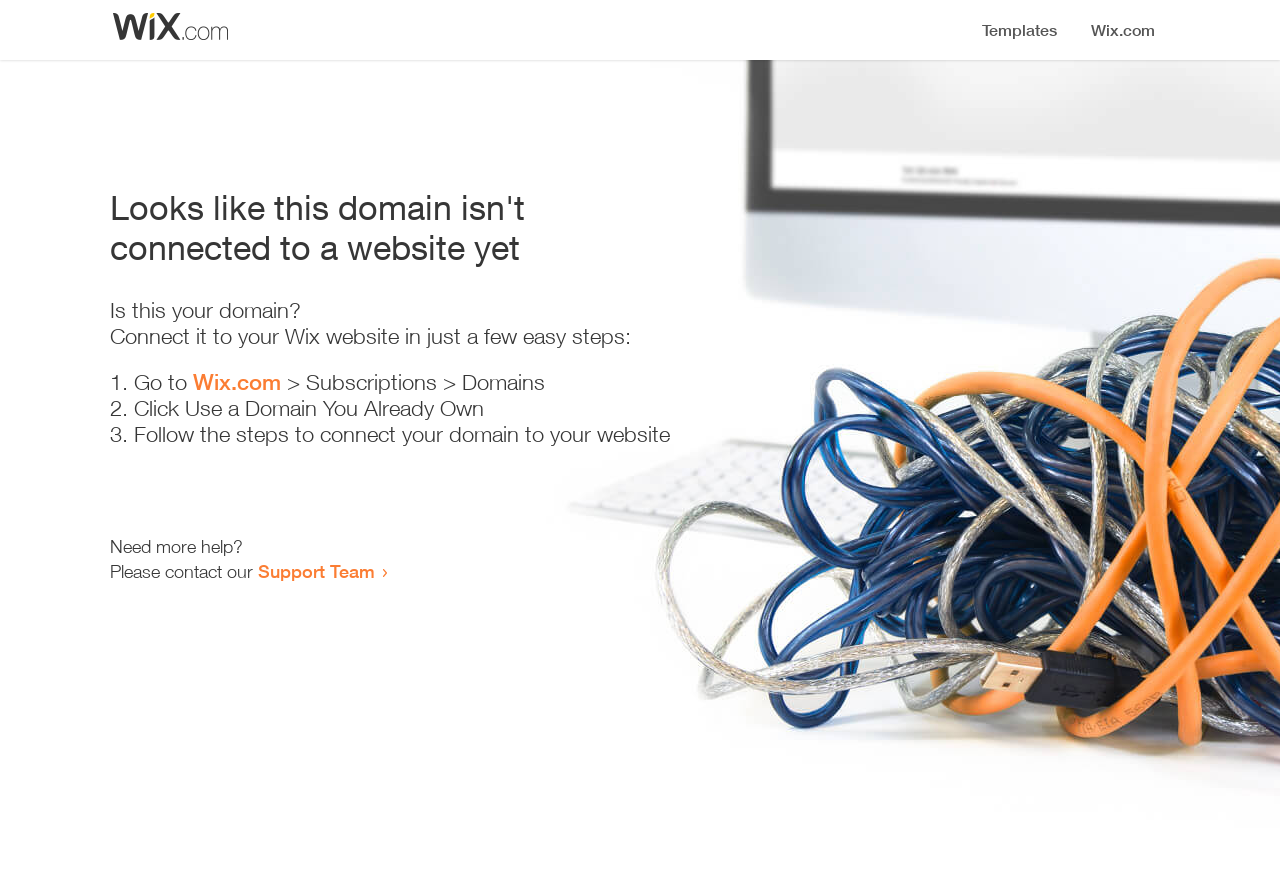Please find and generate the text of the main heading on the webpage.

Looks like this domain isn't
connected to a website yet